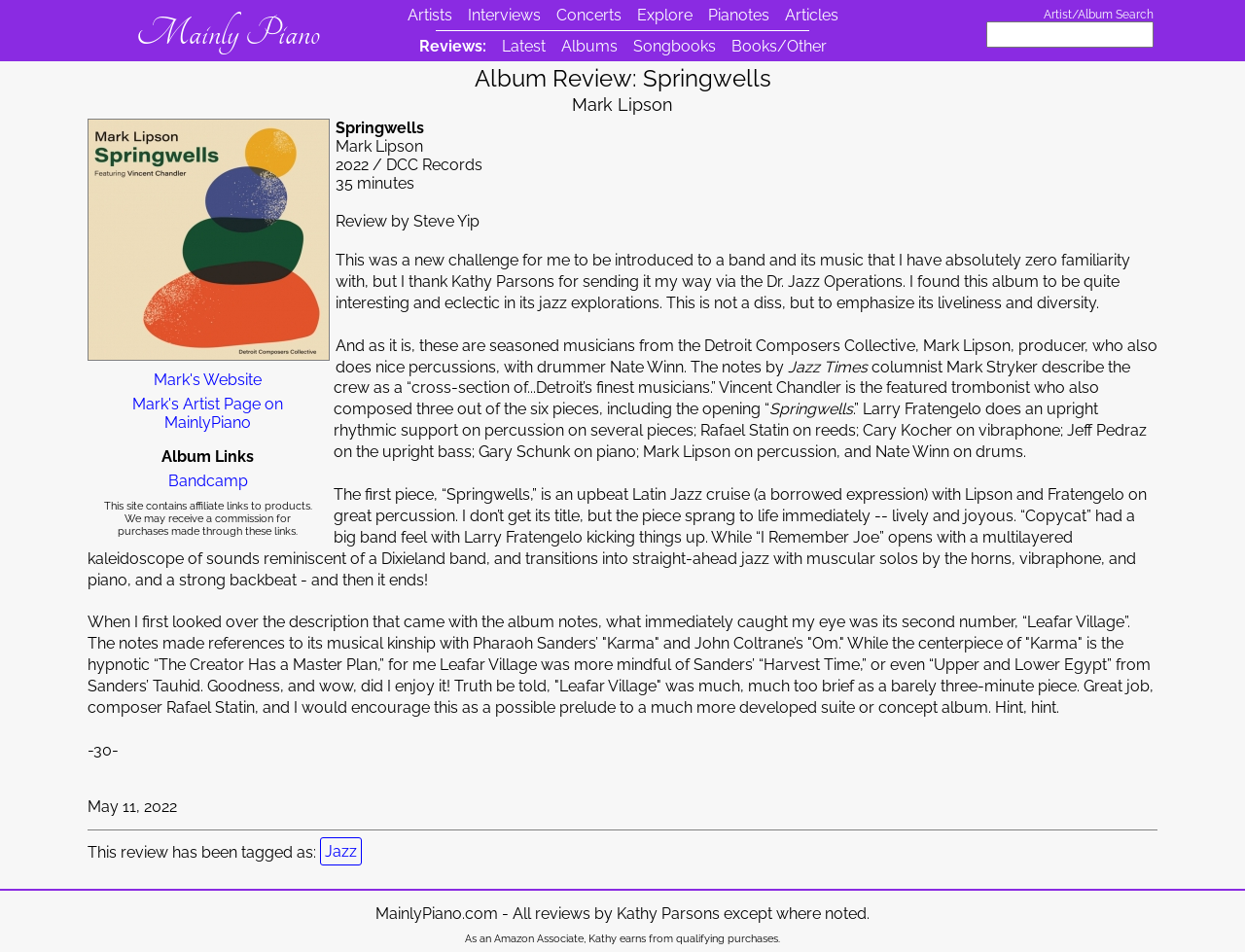Show me the bounding box coordinates of the clickable region to achieve the task as per the instruction: "Check out the album on Bandcamp".

[0.073, 0.495, 0.26, 0.515]